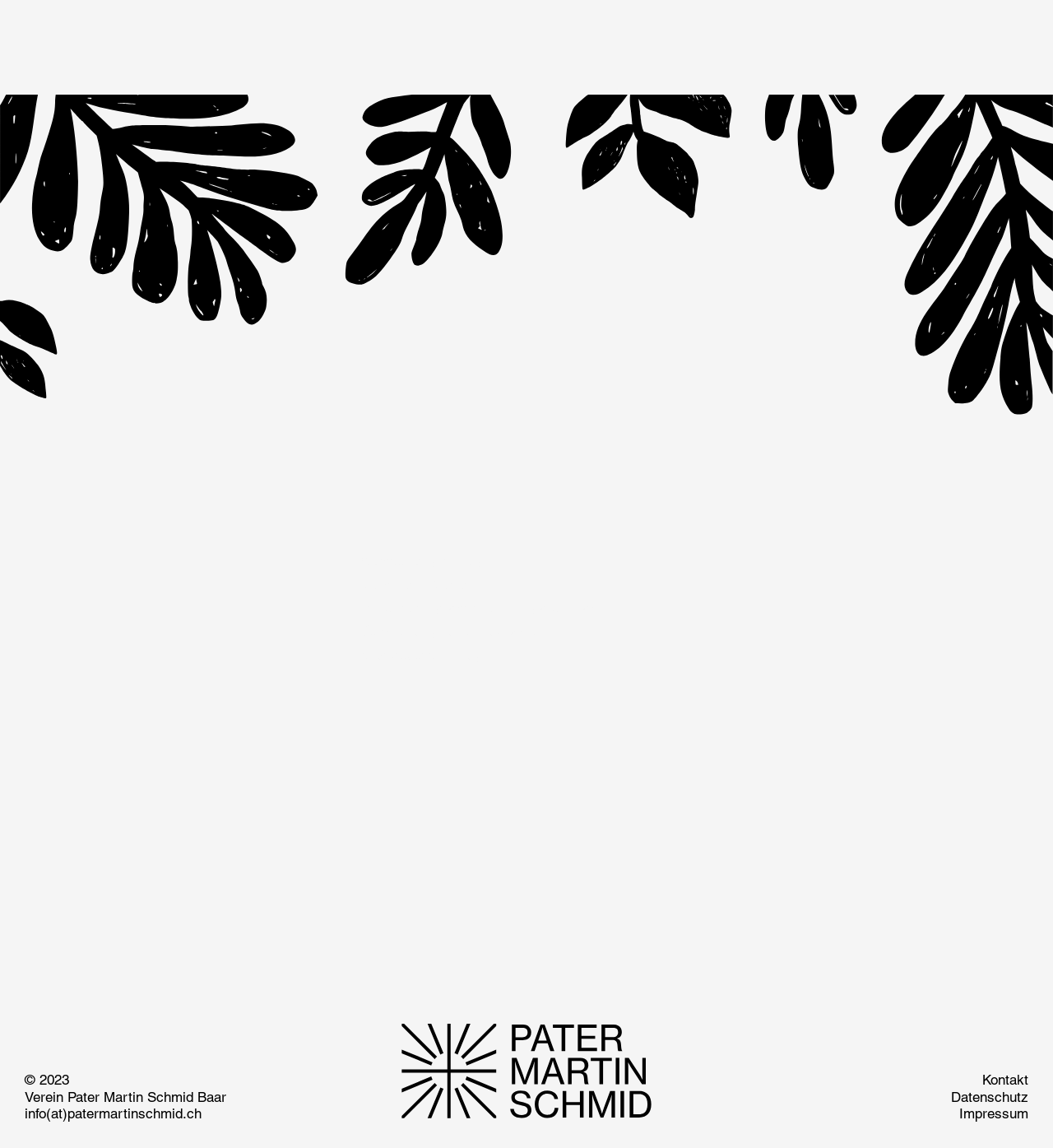What is the main theme of the webpage?
Please give a detailed and thorough answer to the question, covering all relevant points.

The webpage appears to be related to art and culture, as indicated by the static text elements 'Kunst und Kultur', 'Ausstellung in Zug', and 'Musikevent in Zug', which suggest that the webpage is about an exhibition or event related to art and culture in Zug.